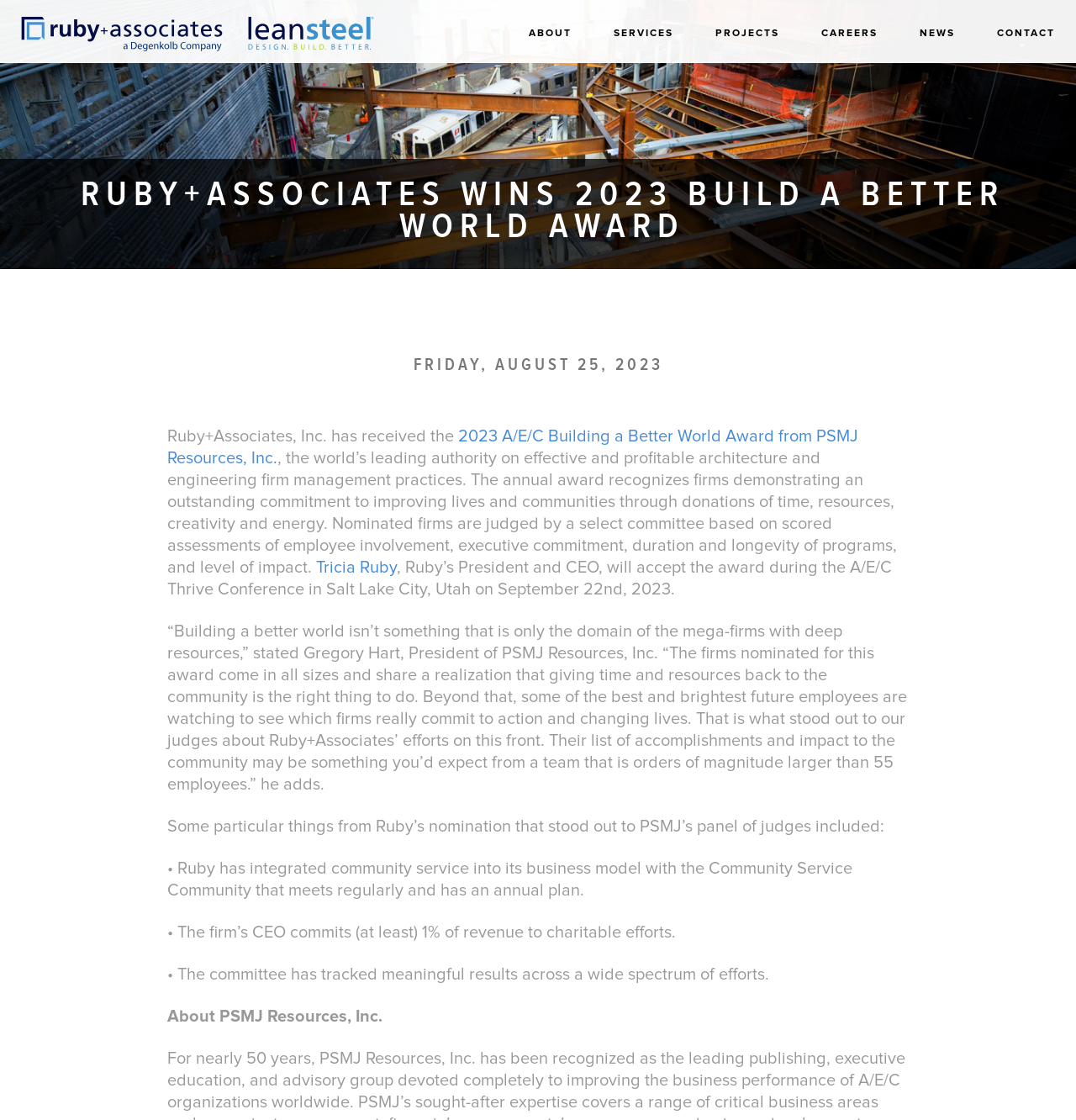Provide your answer in a single word or phrase: 
What is the name of the organization that gives the A/E/C Building a Better World Award?

PSMJ Resources, Inc.